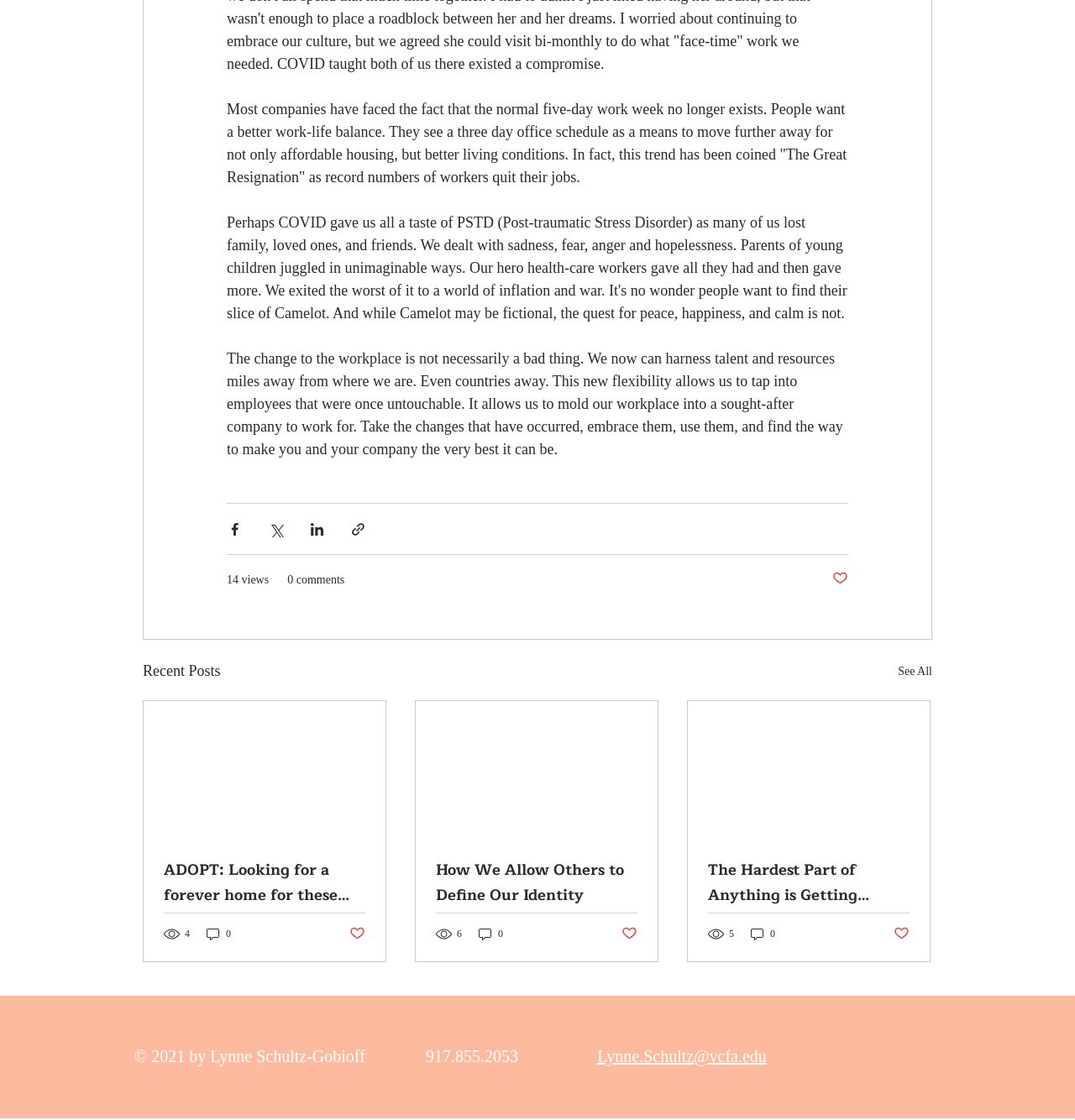What is the topic of the first article?
Based on the image, answer the question with as much detail as possible.

I read the text of the first article, which mentions 'The Great Resignation' as a trend where record numbers of workers quit their jobs.